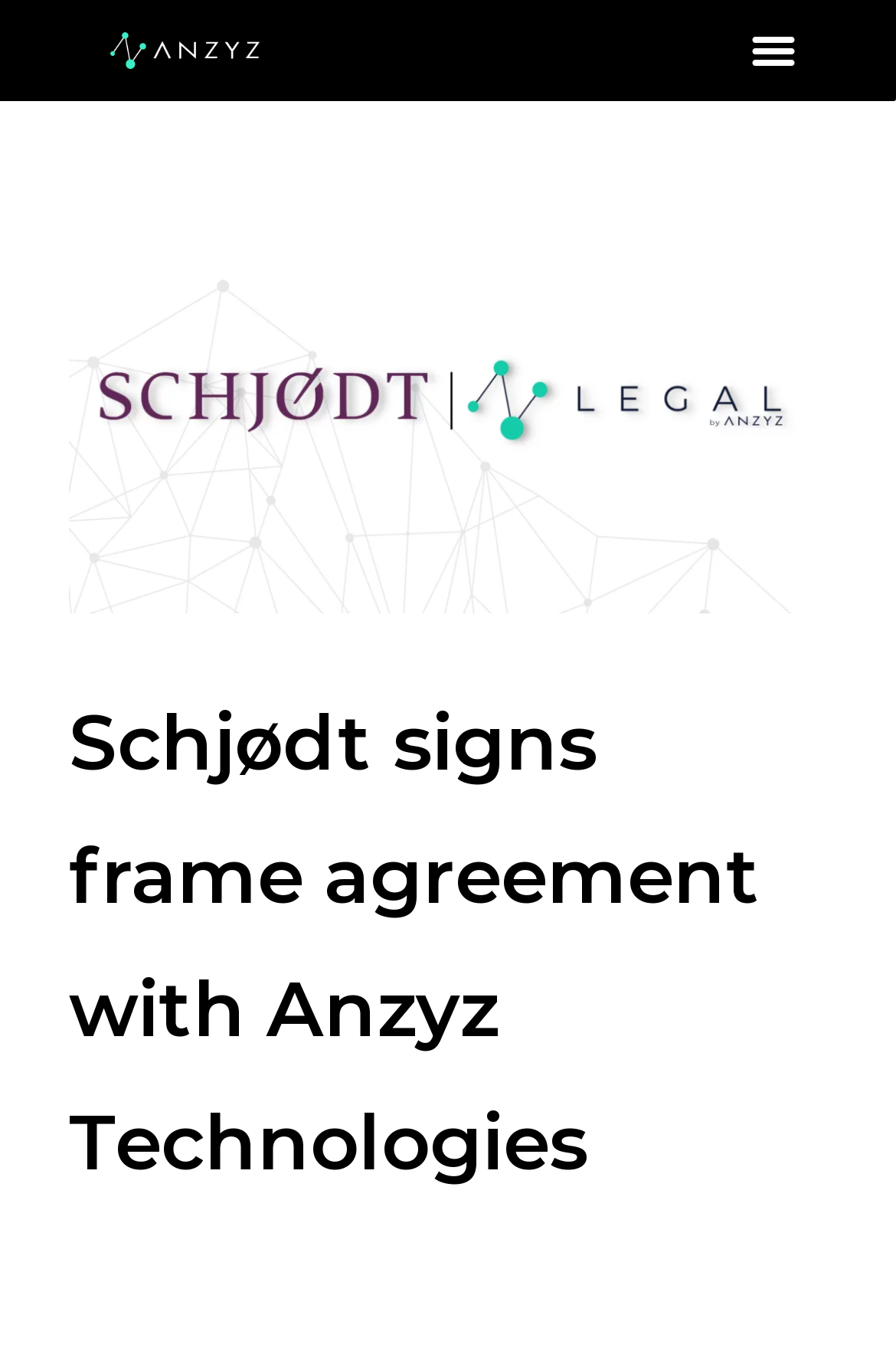Provide the bounding box coordinates of the HTML element this sentence describes: "Menu".

[0.825, 0.012, 0.902, 0.062]